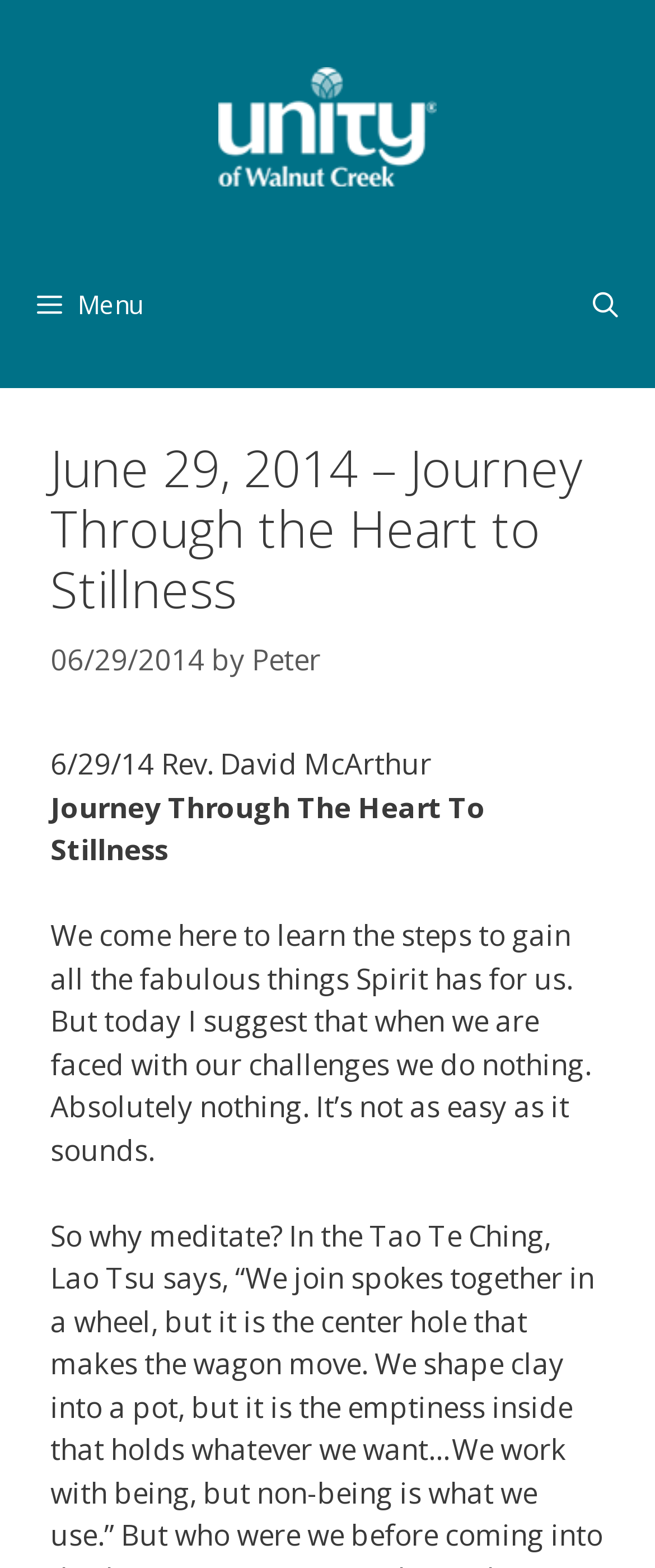Give a detailed account of the webpage.

The webpage appears to be a podcast page from Unity of Walnut Creek Podcasts. At the top, there is a banner with a link to the site's homepage and an image with the same name. Below the banner, there is a primary navigation menu with a search bar link on the right side and a menu button on the left side.

The main content of the page is a podcast episode titled "June 29, 2014 – Journey Through the Heart to Stillness" by Rev. David McArthur. The title is displayed prominently in a heading, accompanied by the date "06/29/2014" and the author's name "Peter" (although the author's name is mentioned as Rev. David McArthur in the text). 

Below the title, there is a brief summary of the podcast episode, which discusses the idea of doing nothing when faced with challenges. The text is divided into three paragraphs, with the first paragraph being the longest and describing the main idea of the episode.

There are no other notable UI elements or images on the page besides the banner image and the menu button icon. The overall layout is simple and easy to follow, with clear headings and concise text.